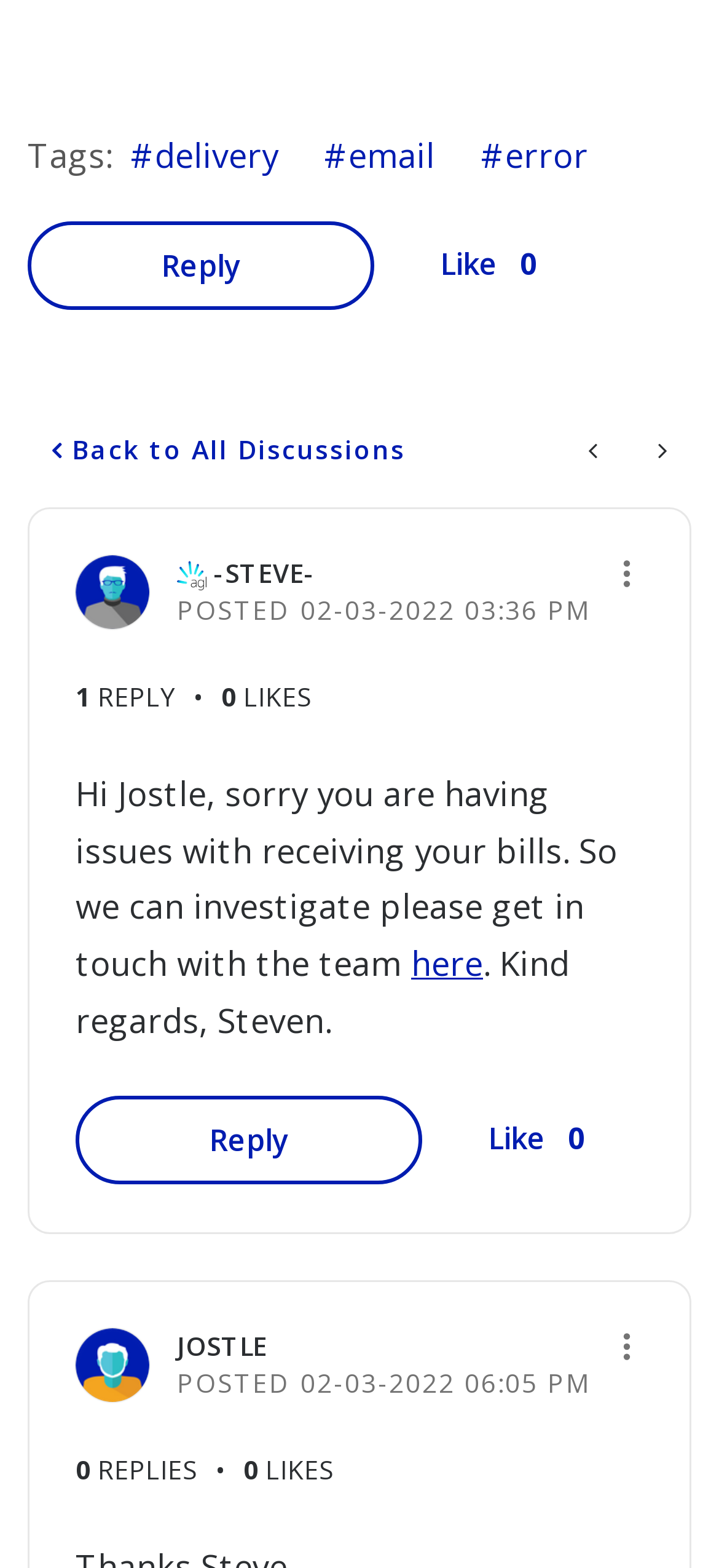Show the bounding box coordinates of the region that should be clicked to follow the instruction: "Reply to the post."

[0.105, 0.699, 0.587, 0.755]